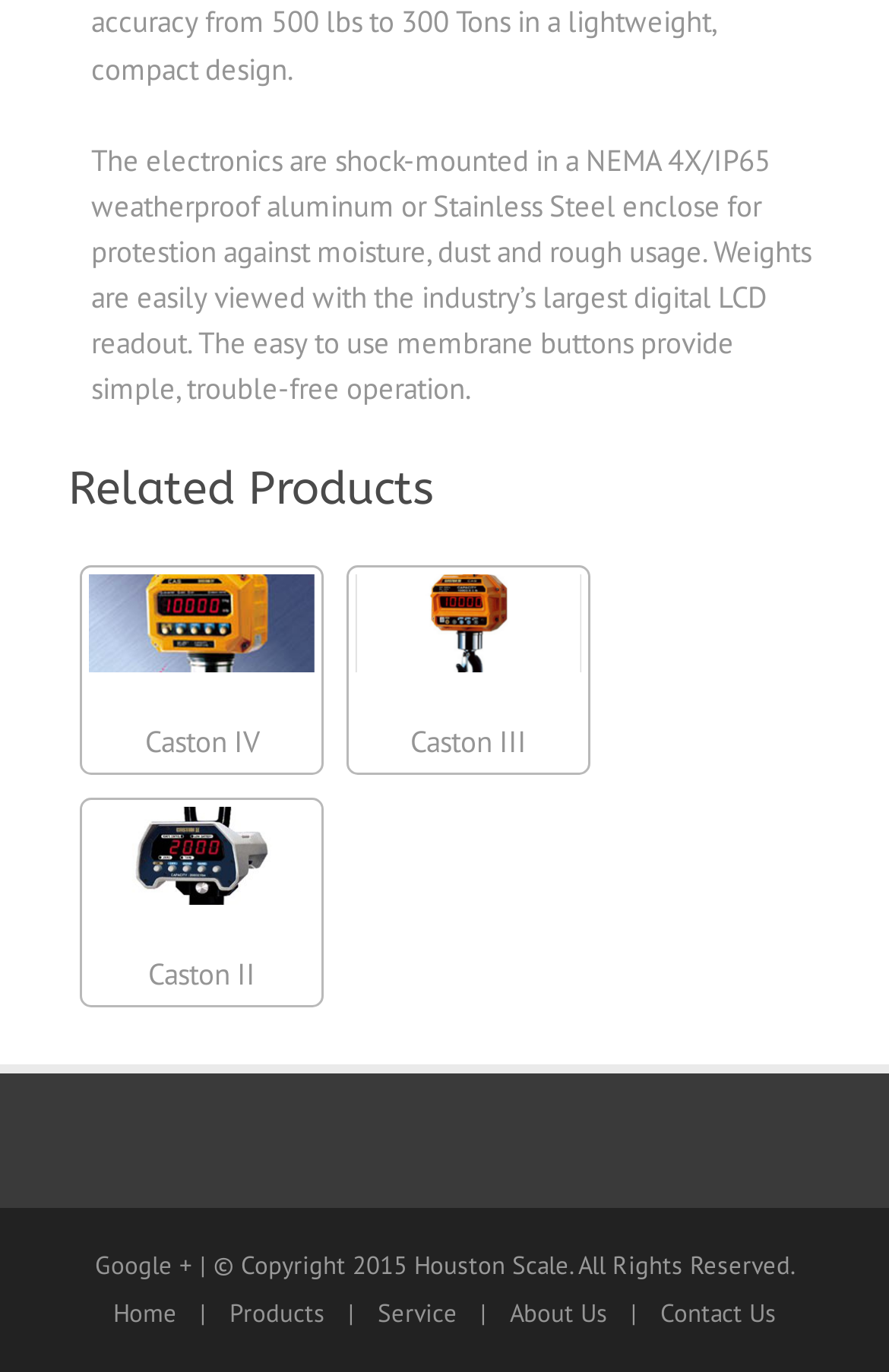Locate the bounding box coordinates of the UI element described by: "Products". Provide the coordinates as four float numbers between 0 and 1, formatted as [left, top, right, bottom].

[0.258, 0.945, 0.365, 0.968]